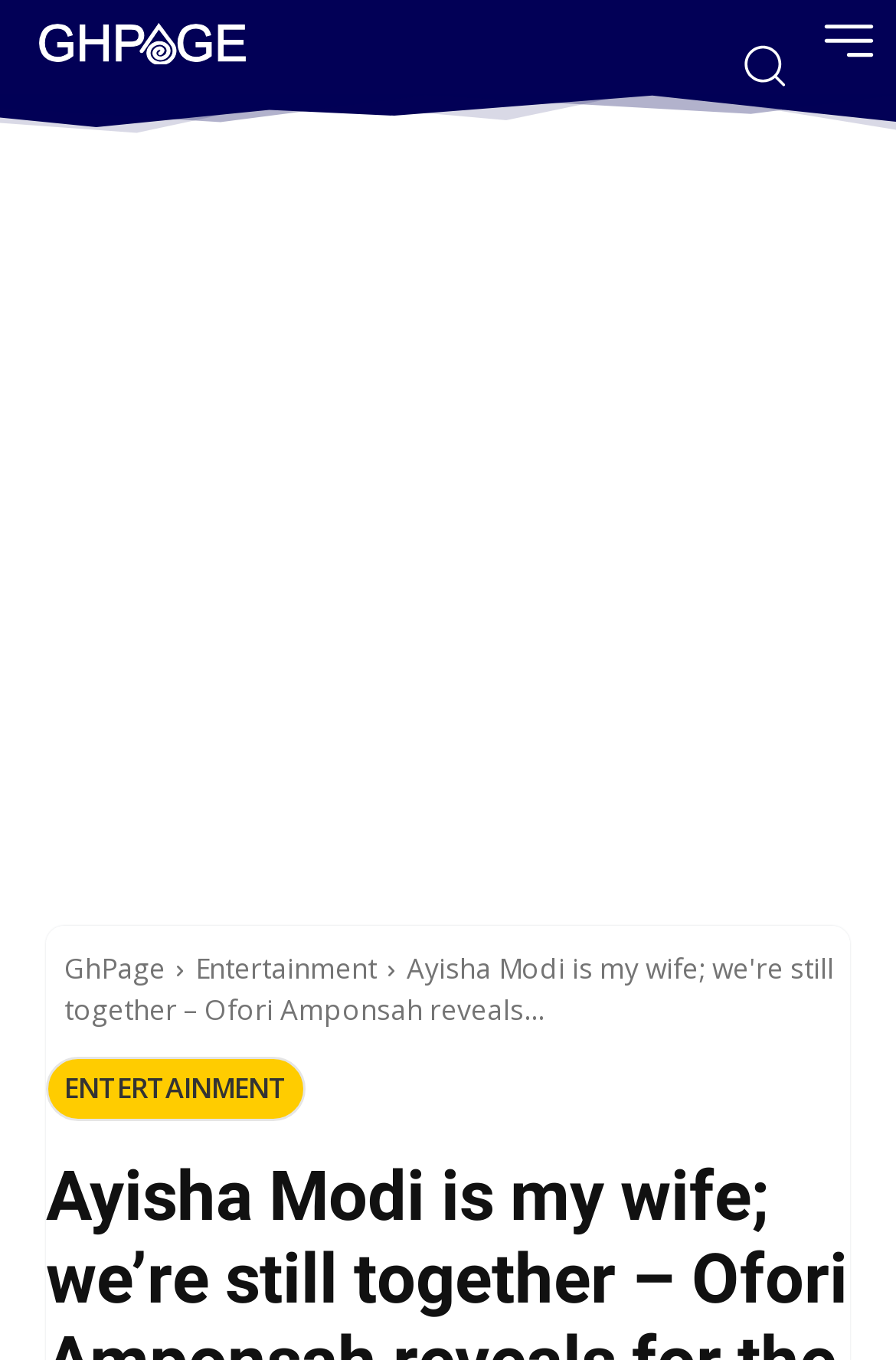Is the website's logo a text or an image?
Observe the image and answer the question with a one-word or short phrase response.

Both